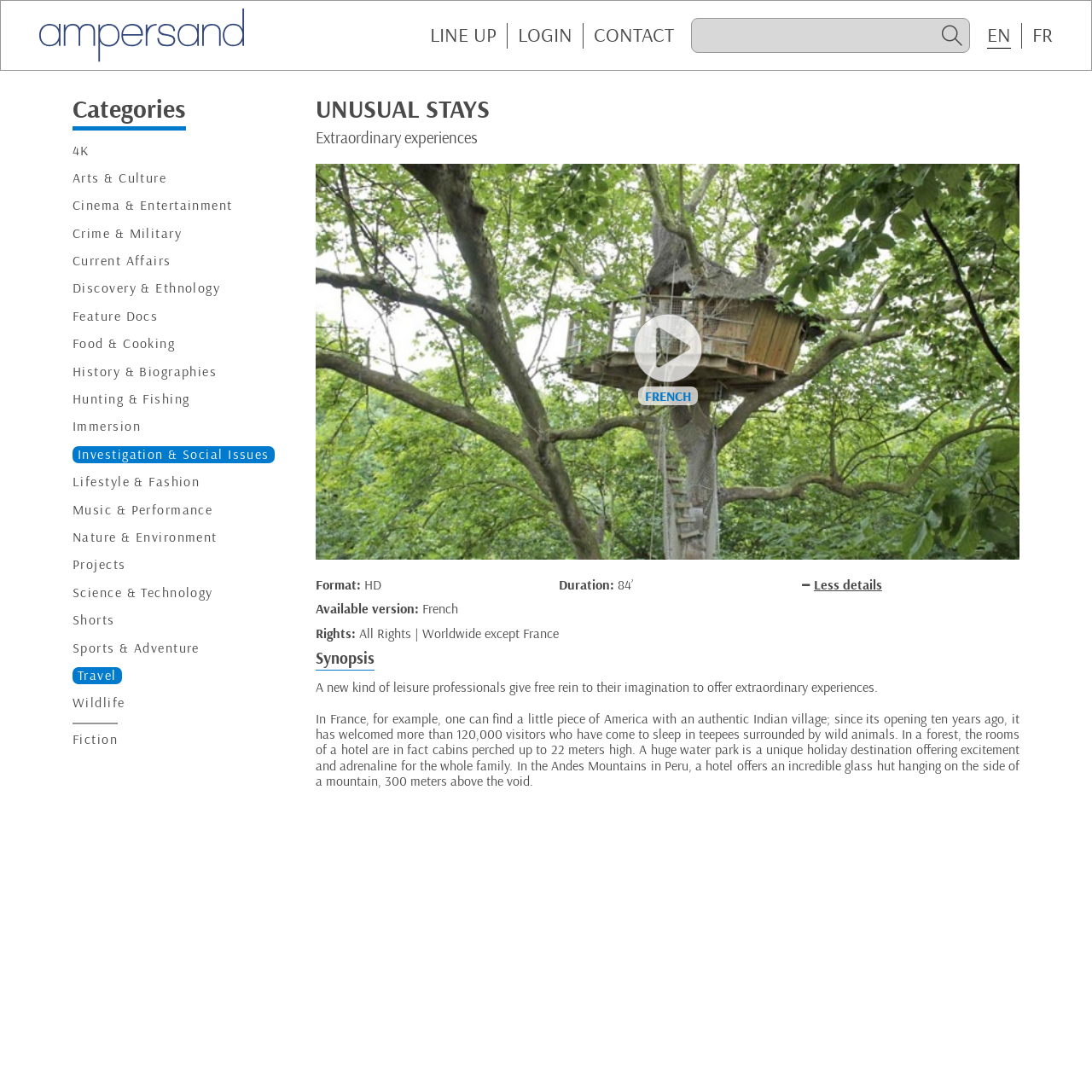Please identify the bounding box coordinates of where to click in order to follow the instruction: "Read the article about 'TRIPON WEALTH MANAGEMENT GROUP INC，A World-renowned Wealth Management Company'".

None